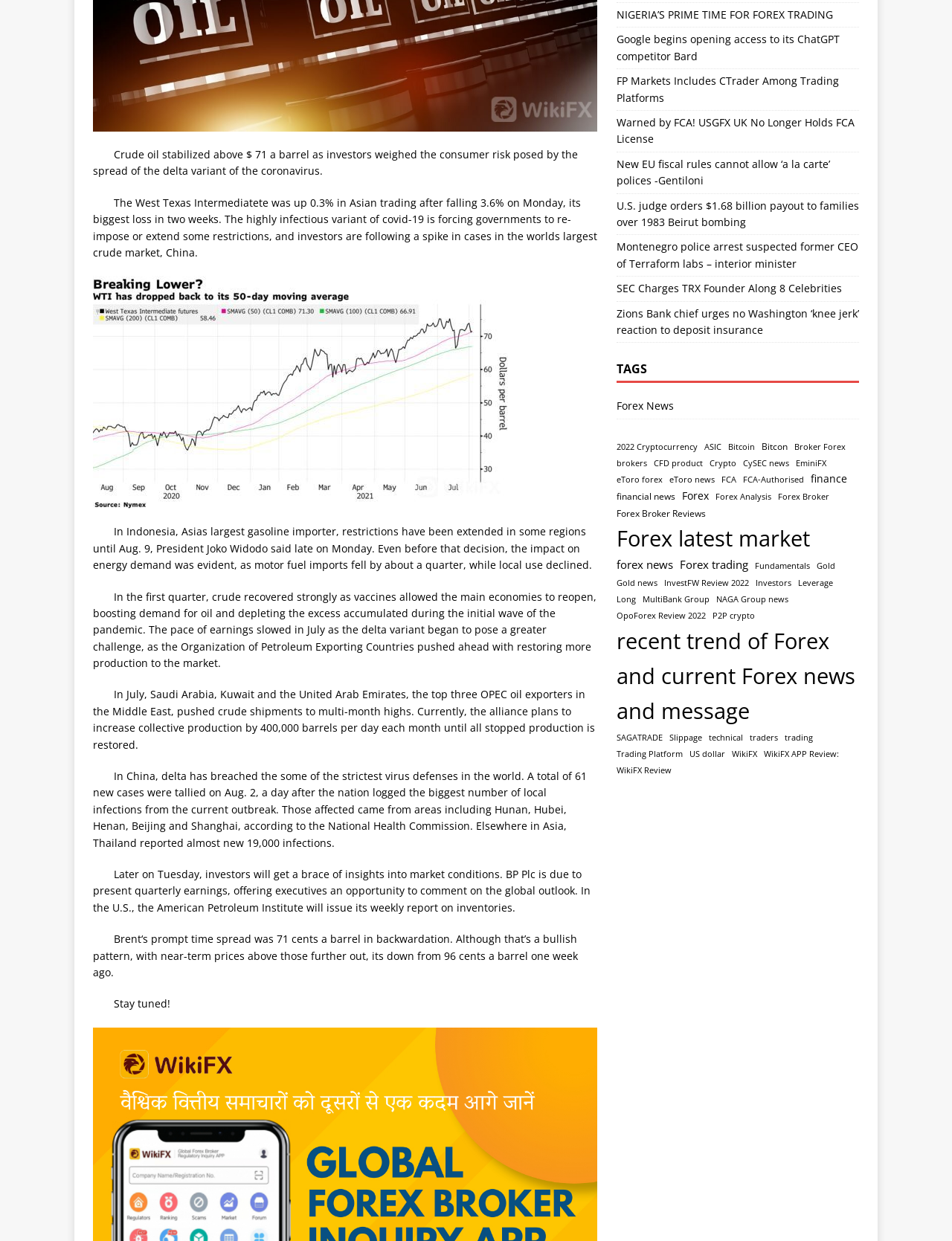Please determine the bounding box of the UI element that matches this description: Counseling Enquiry : +919811004275. The coordinates should be given as (top-left x, top-left y, bottom-right x, bottom-right y), with all values between 0 and 1.

None